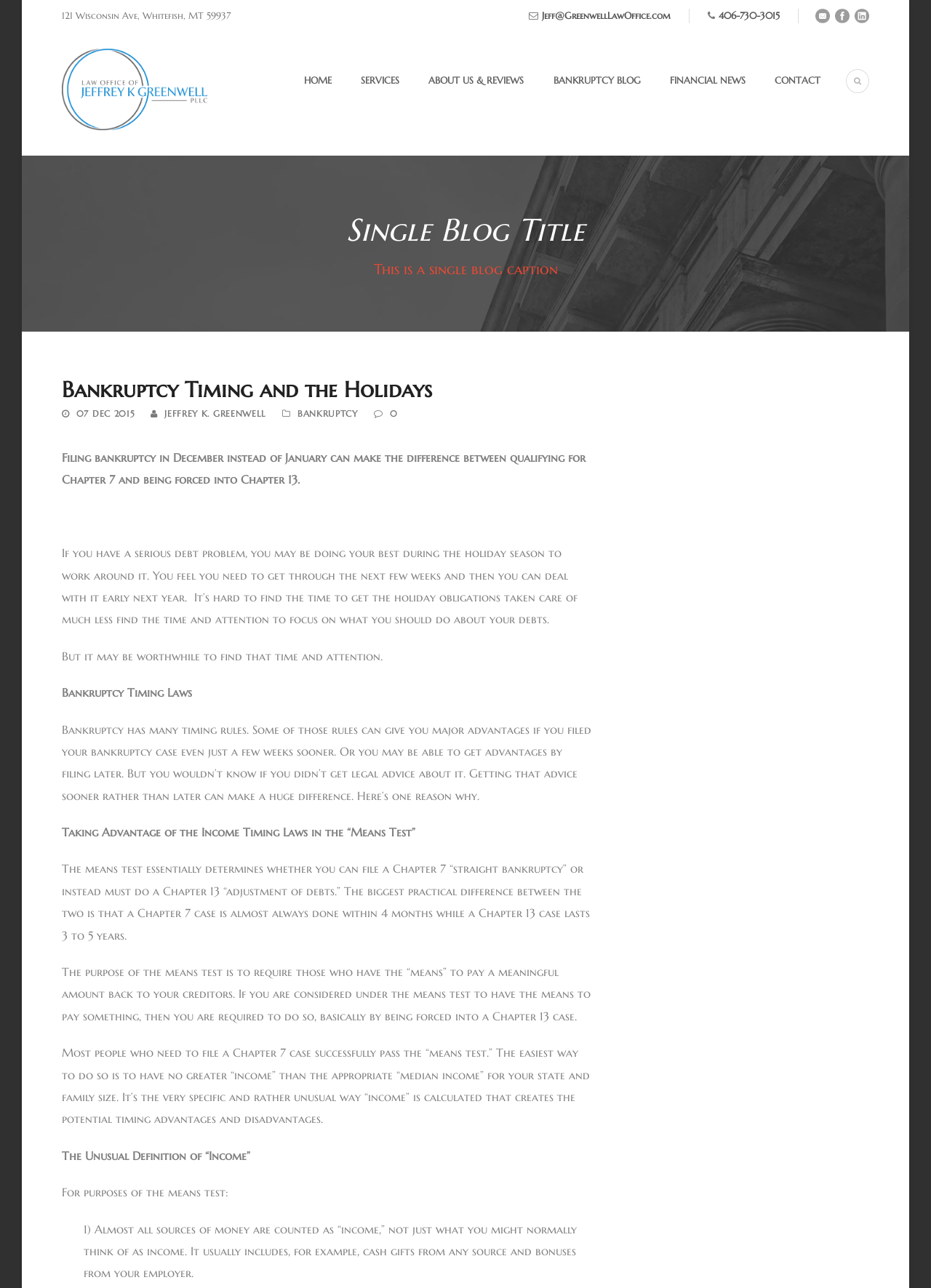Determine the bounding box coordinates for the region that must be clicked to execute the following instruction: "Explore opportunities on 'For brands'".

None